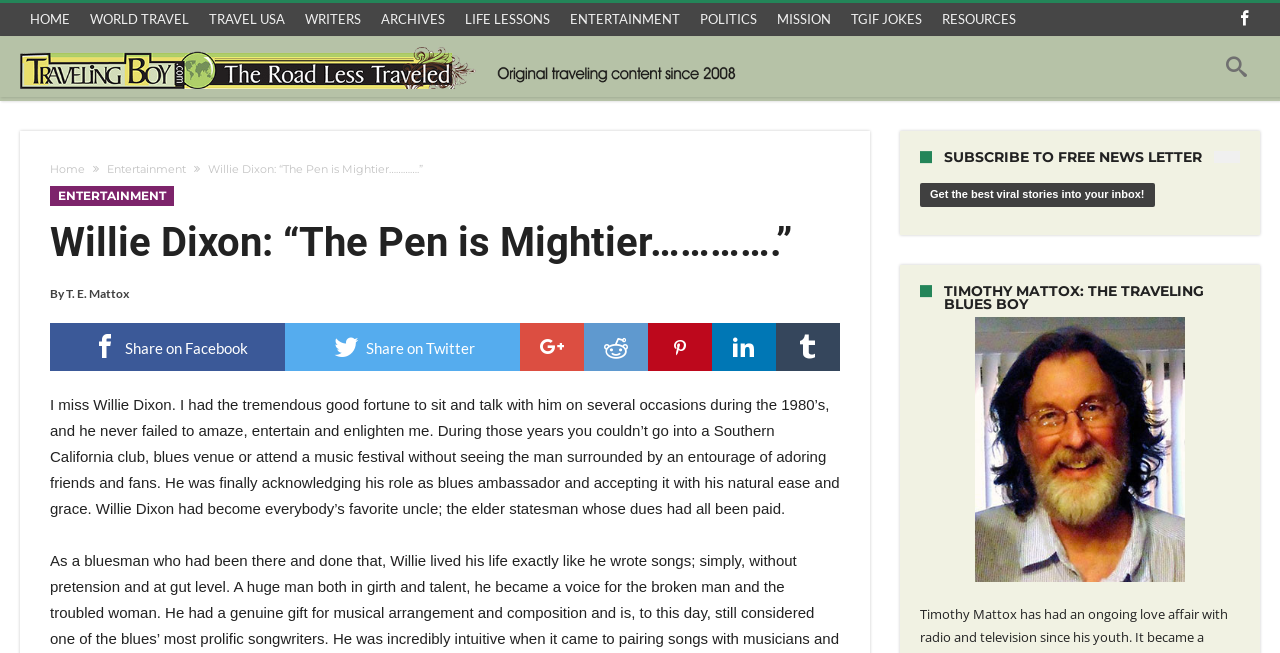Answer succinctly with a single word or phrase:
What is the topic of the article?

Willie Dixon